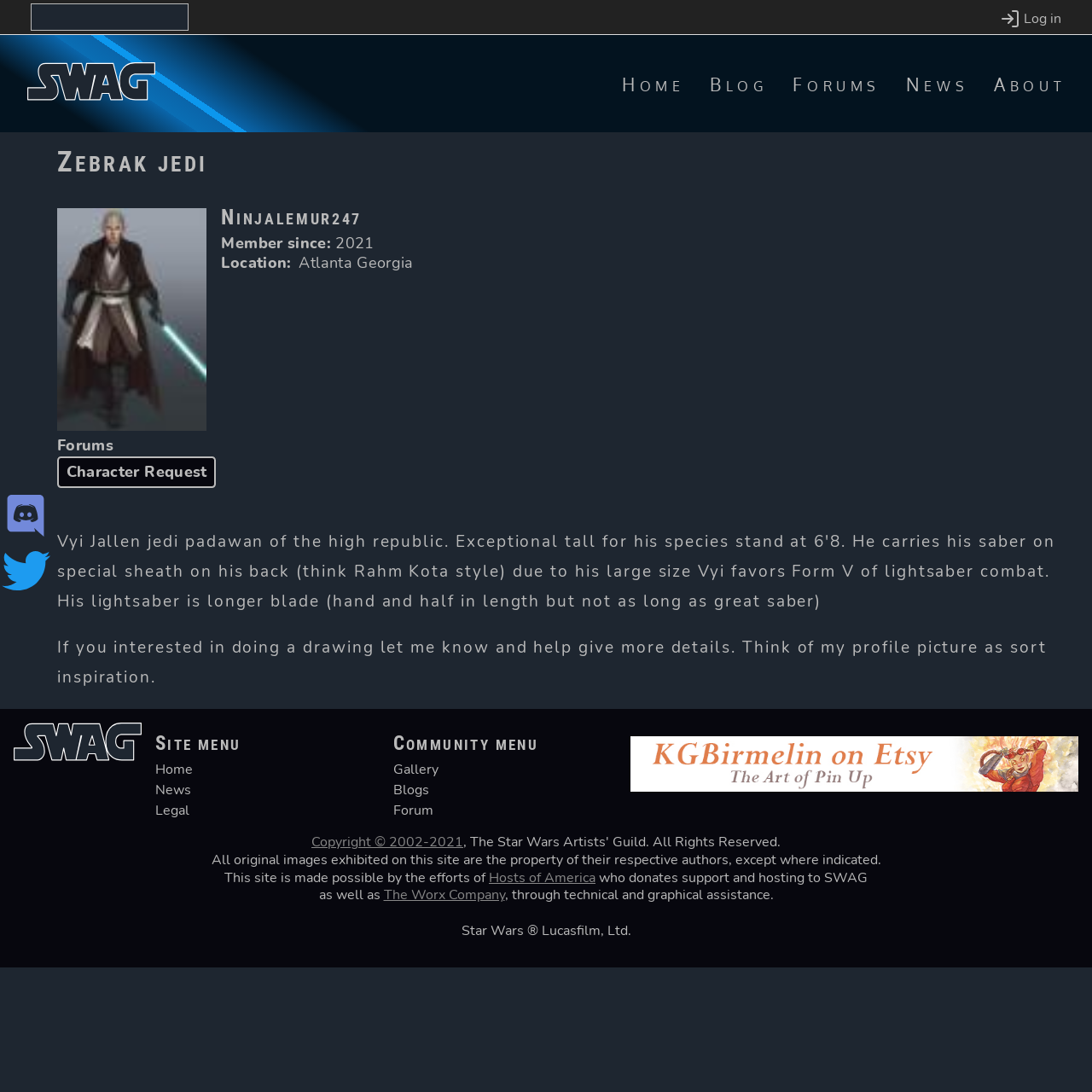What is the copyright information?
Analyze the image and provide a thorough answer to the question.

I found the copyright information by looking at the contentinfo section, where it says 'Copyright © 2002-2021', indicating that the site's content is copyrighted from 2002 to 2021.